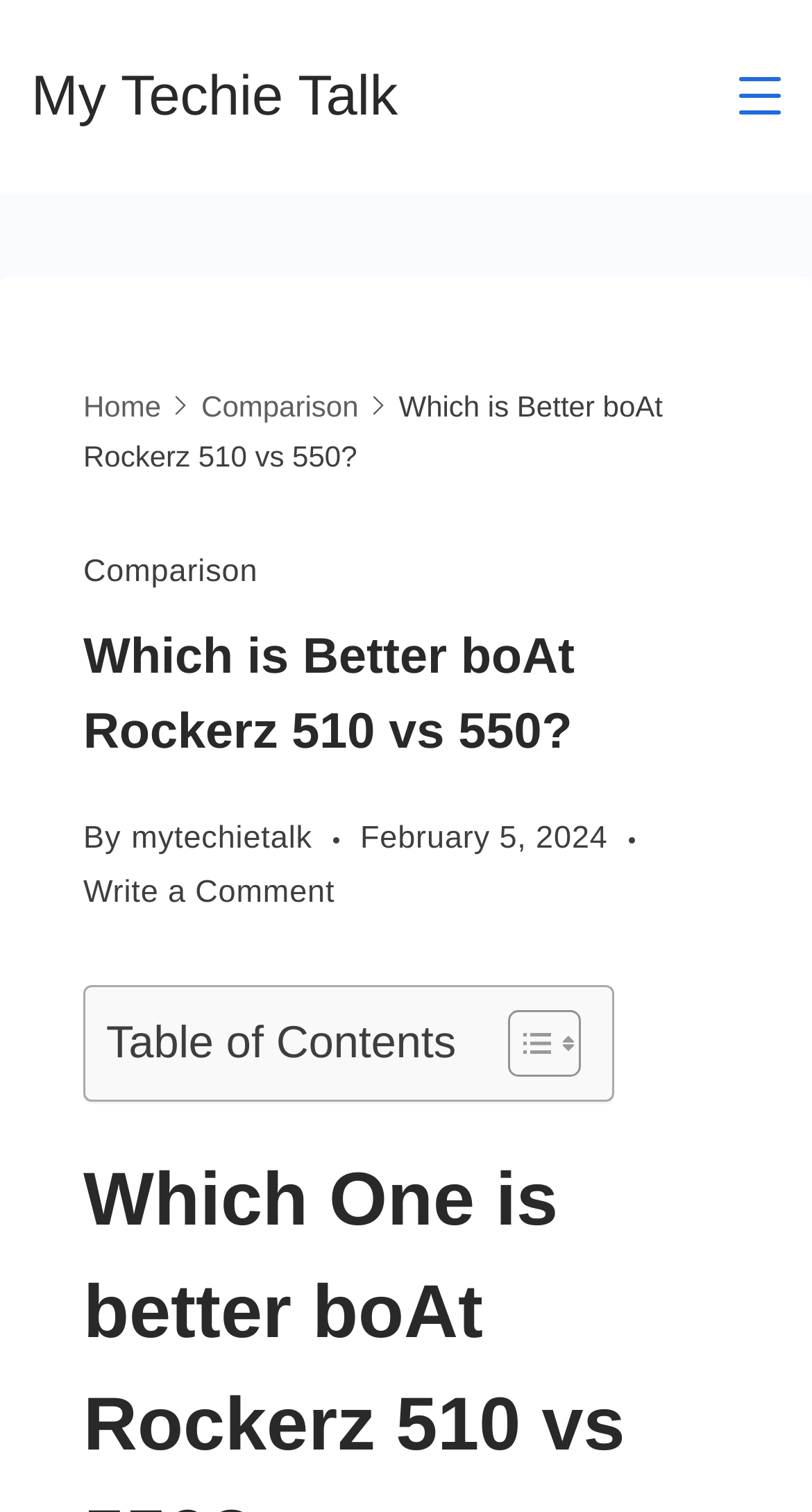Show the bounding box coordinates of the region that should be clicked to follow the instruction: "read the article."

[0.103, 0.41, 0.897, 0.51]